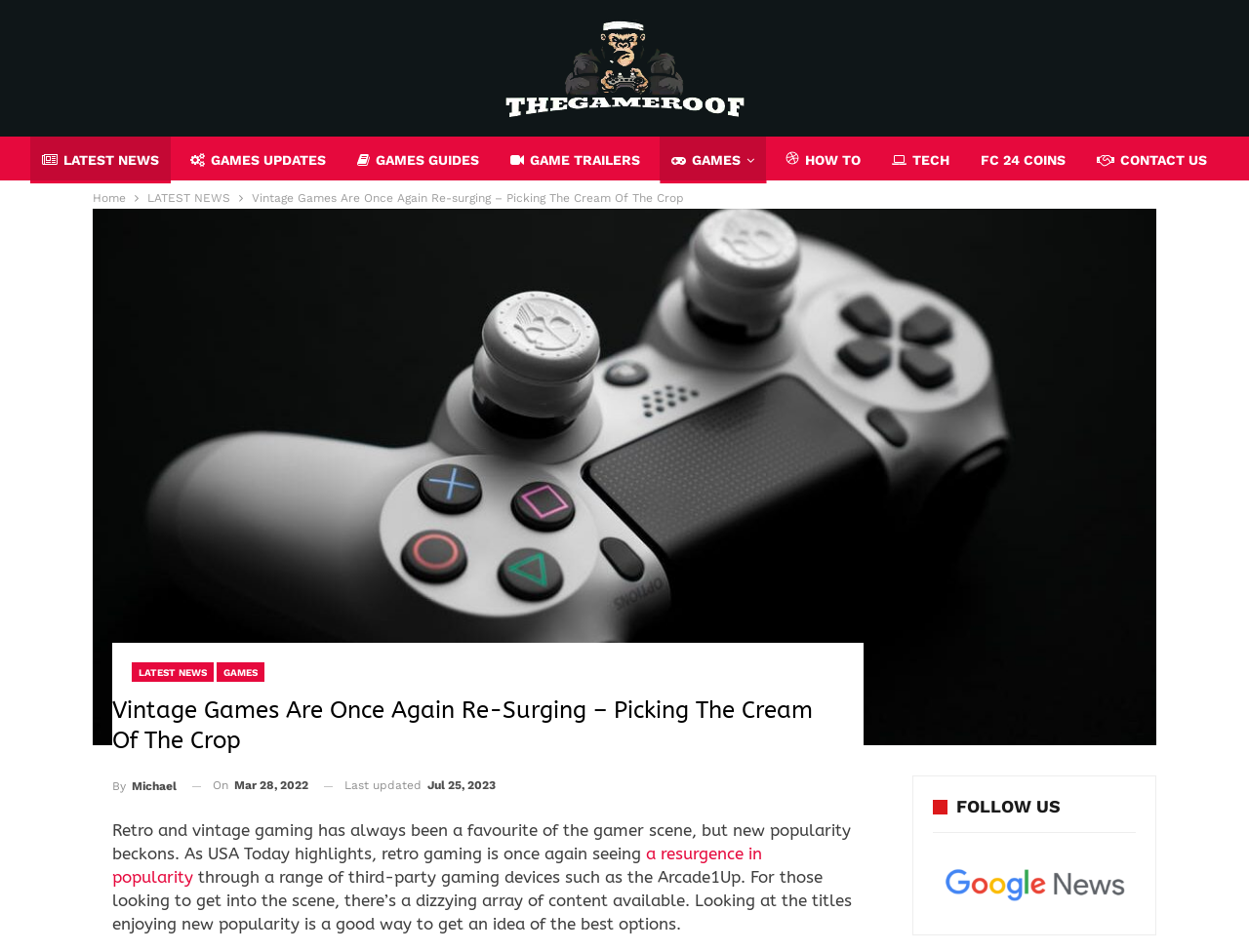Give a succinct answer to this question in a single word or phrase: 
What is the topic of the article 'Vintage Games Are Once Again Re-surging – Picking The Cream Of The Crop'?

Retro gaming